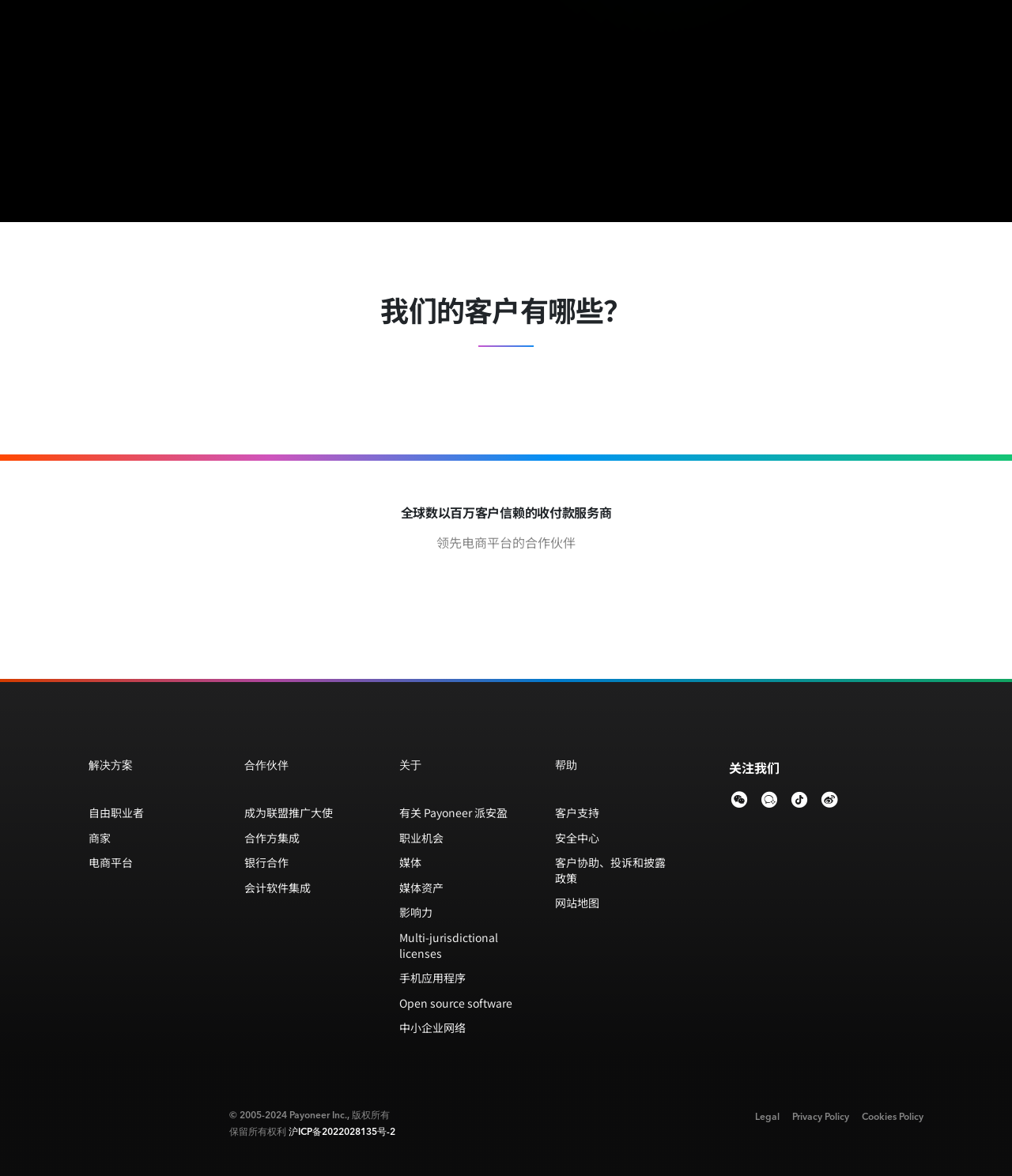Show the bounding box coordinates for the element that needs to be clicked to execute the following instruction: "View solutions for freelancers". Provide the coordinates in the form of four float numbers between 0 and 1, i.e., [left, top, right, bottom].

[0.088, 0.681, 0.202, 0.702]